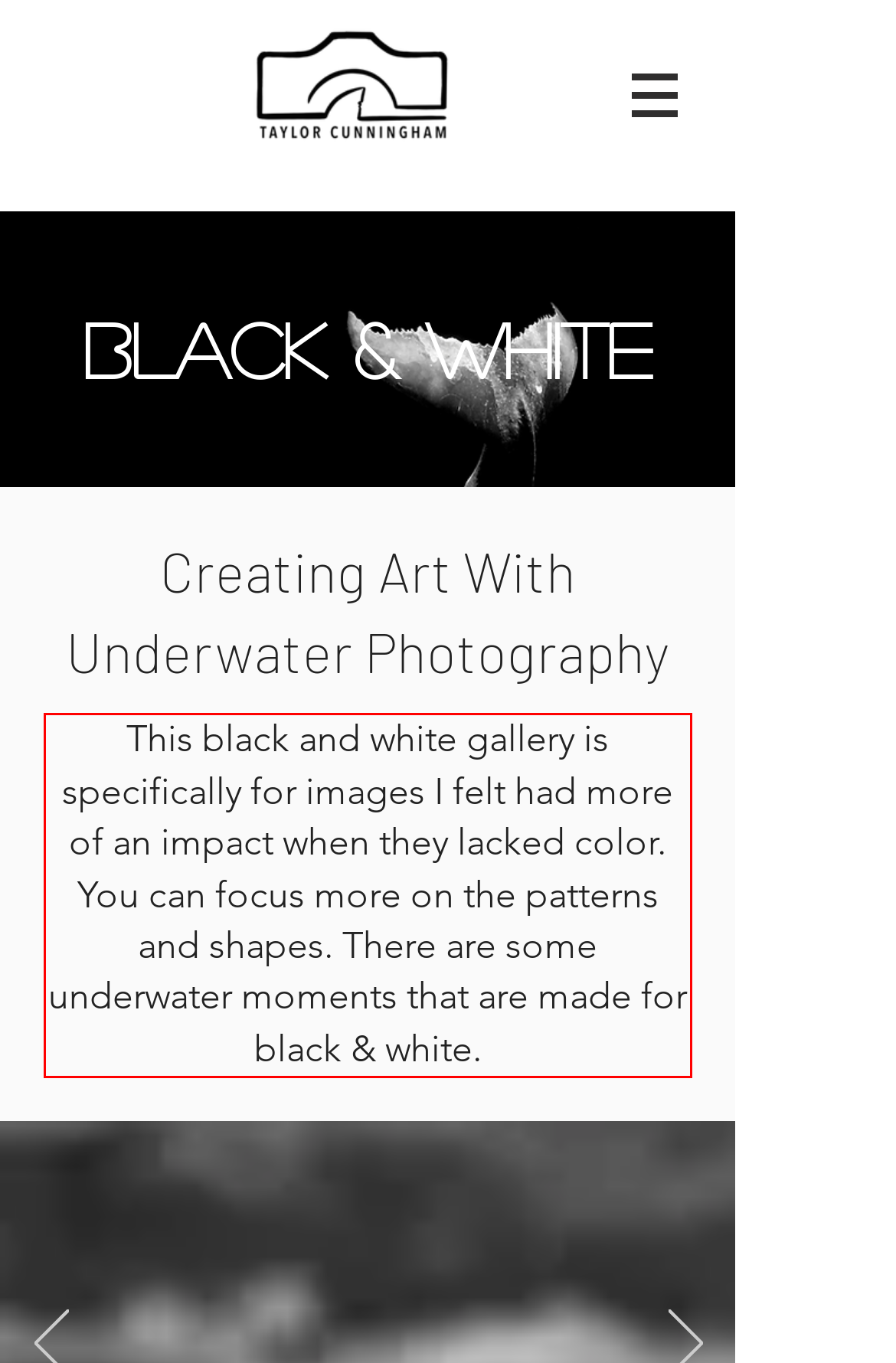Examine the screenshot of the webpage, locate the red bounding box, and perform OCR to extract the text contained within it.

This black and white gallery is specifically for images I felt had more of an impact when they lacked color. You can focus more on the patterns and shapes. There are some underwater moments that are made for black & white.